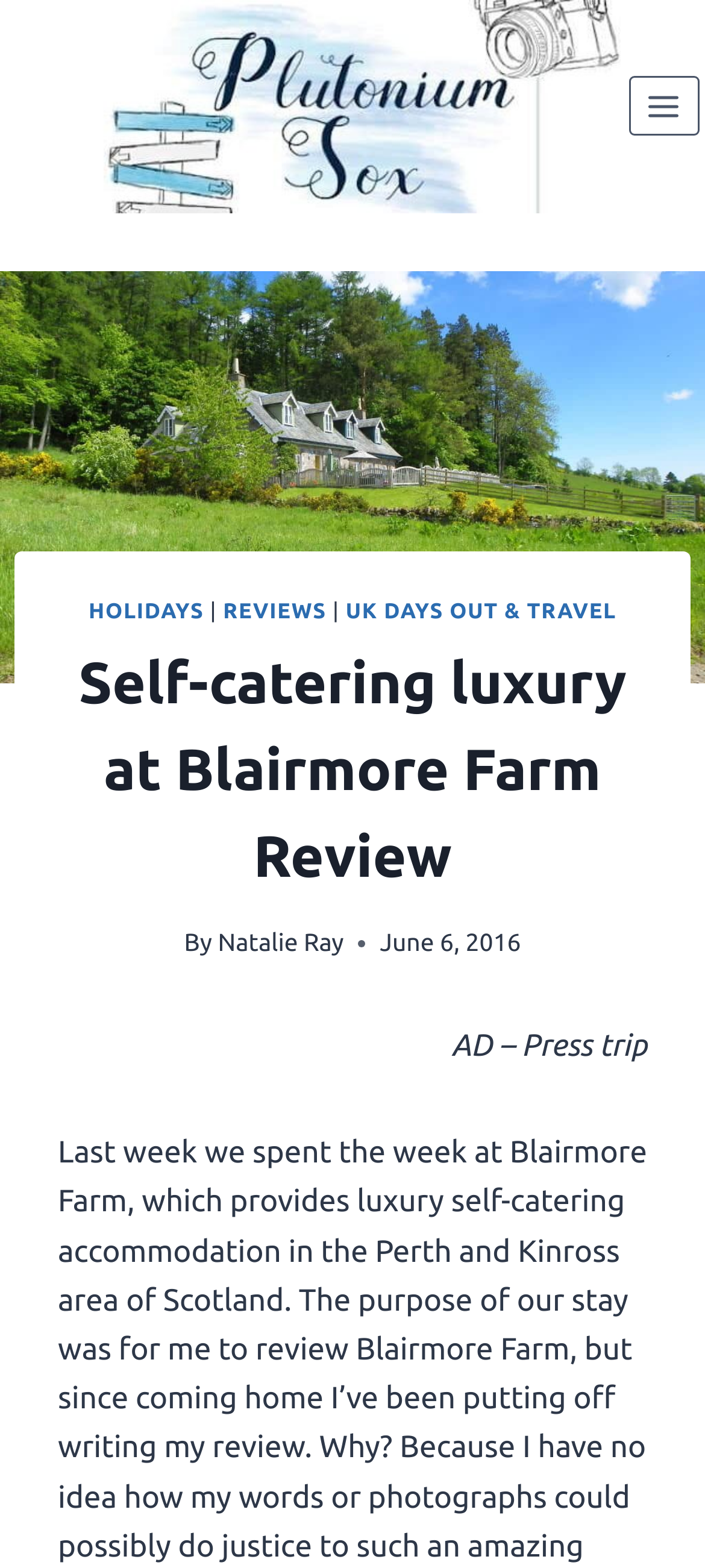Determine the bounding box coordinates of the UI element described by: "Natalie Ray".

[0.309, 0.592, 0.488, 0.61]